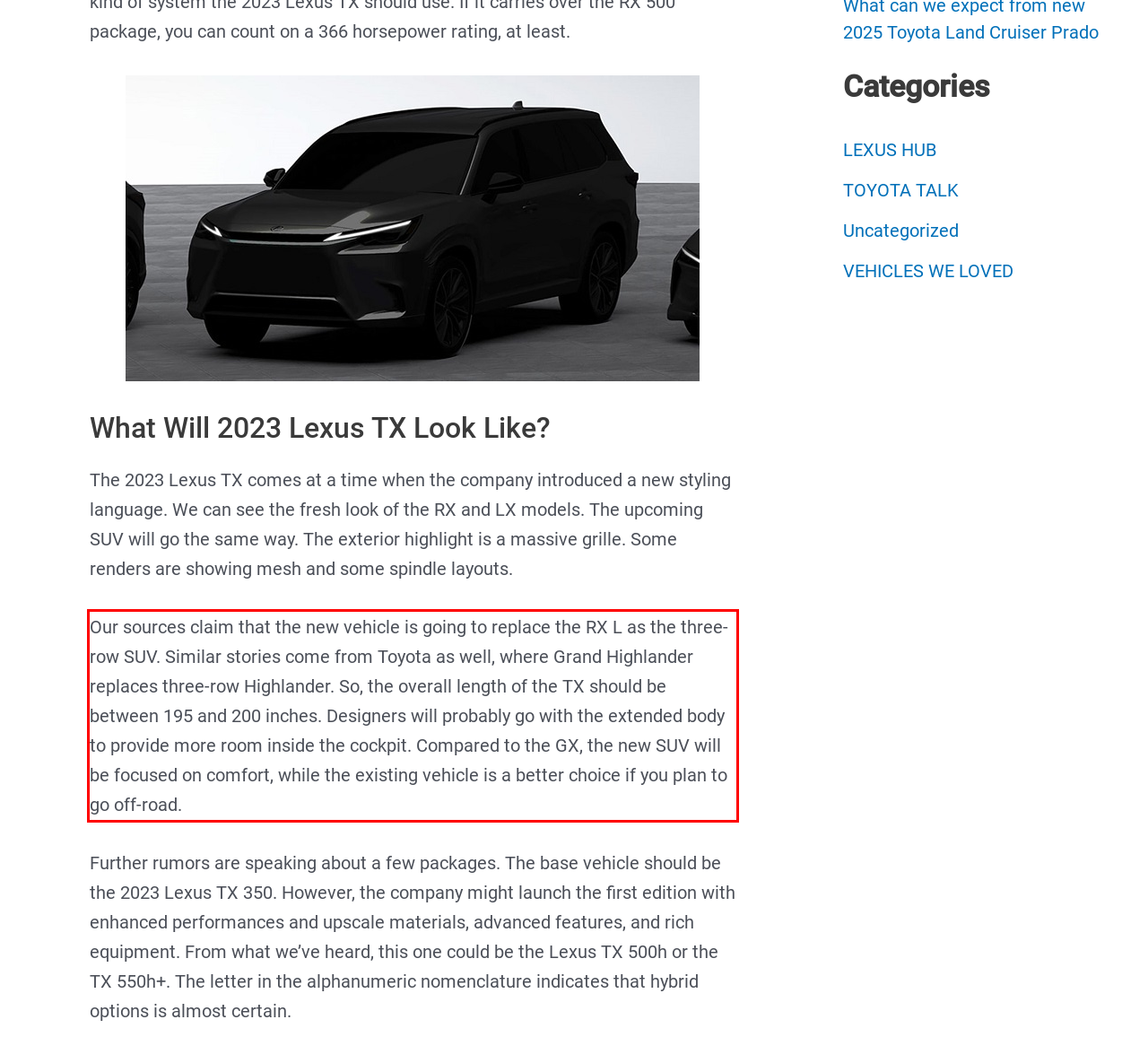You have a screenshot of a webpage where a UI element is enclosed in a red rectangle. Perform OCR to capture the text inside this red rectangle.

Our sources claim that the new vehicle is going to replace the RX L as the three-row SUV. Similar stories come from Toyota as well, where Grand Highlander replaces three-row Highlander. So, the overall length of the TX should be between 195 and 200 inches. Designers will probably go with the extended body to provide more room inside the cockpit. Compared to the GX, the new SUV will be focused on comfort, while the existing vehicle is a better choice if you plan to go off-road.